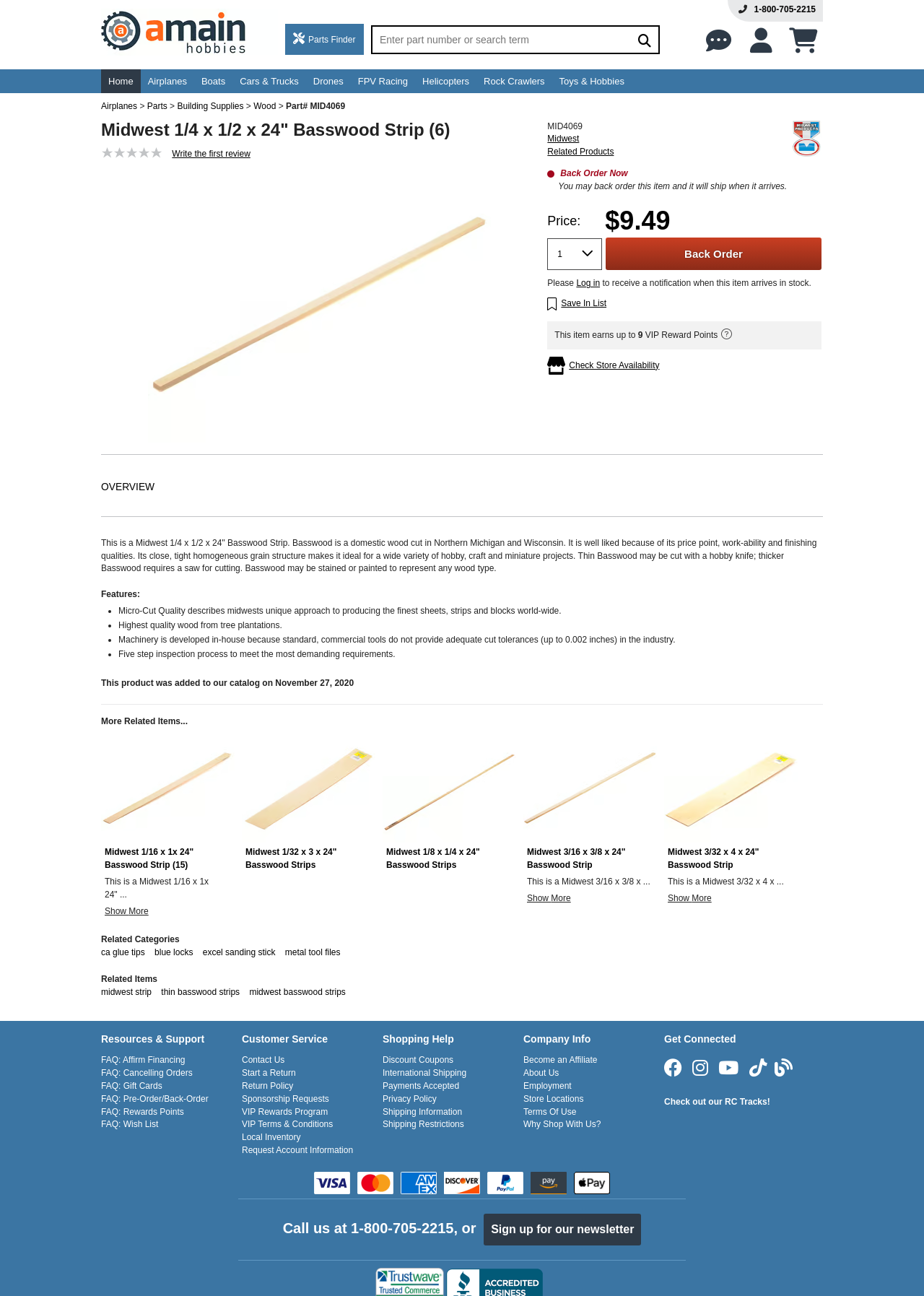Indicate the bounding box coordinates of the element that must be clicked to execute the instruction: "Search for something". The coordinates should be given as four float numbers between 0 and 1, i.e., [left, top, right, bottom].

None